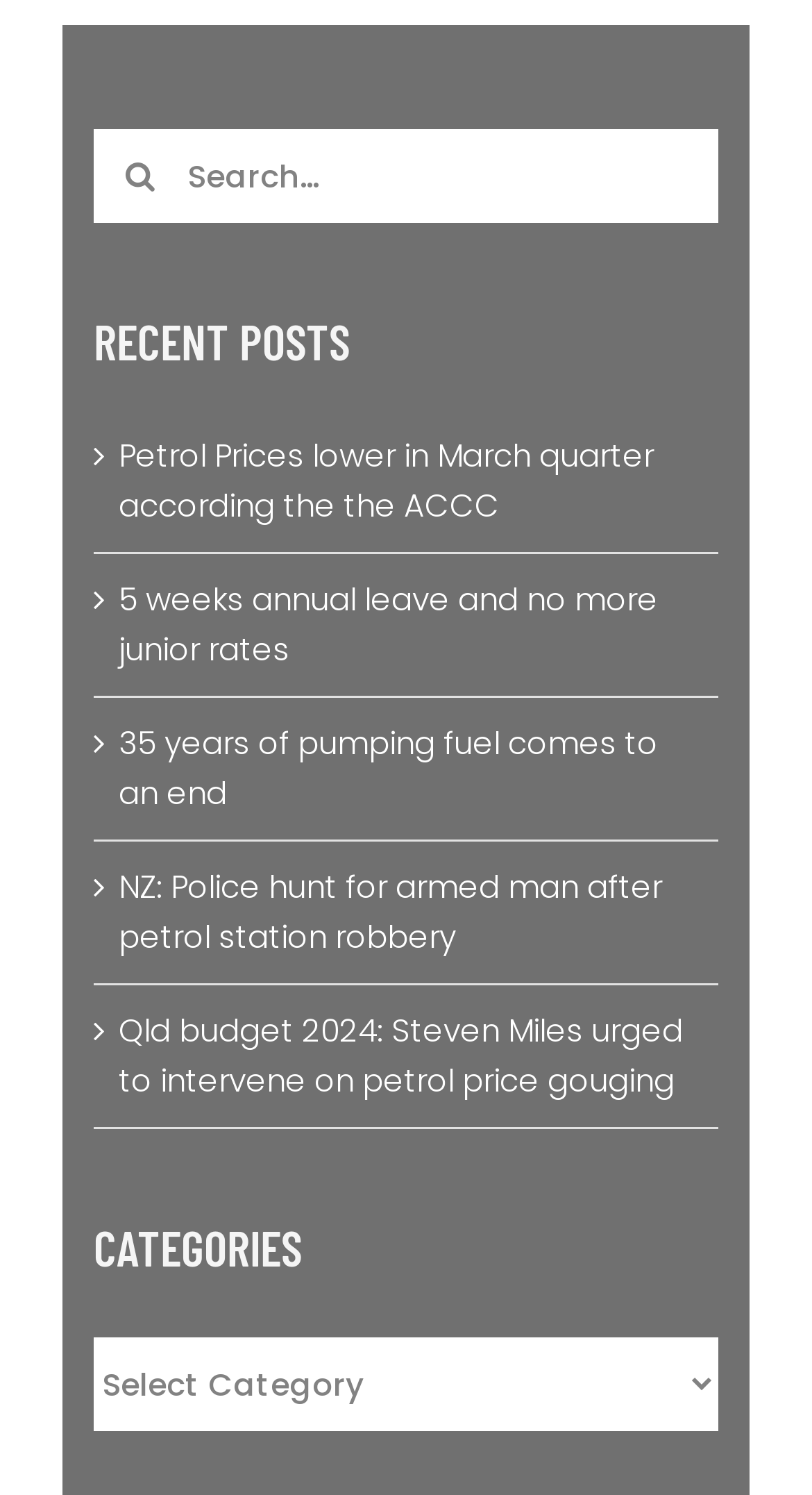Use a single word or phrase to answer the question:
What is the purpose of the button with a magnifying glass icon?

Search